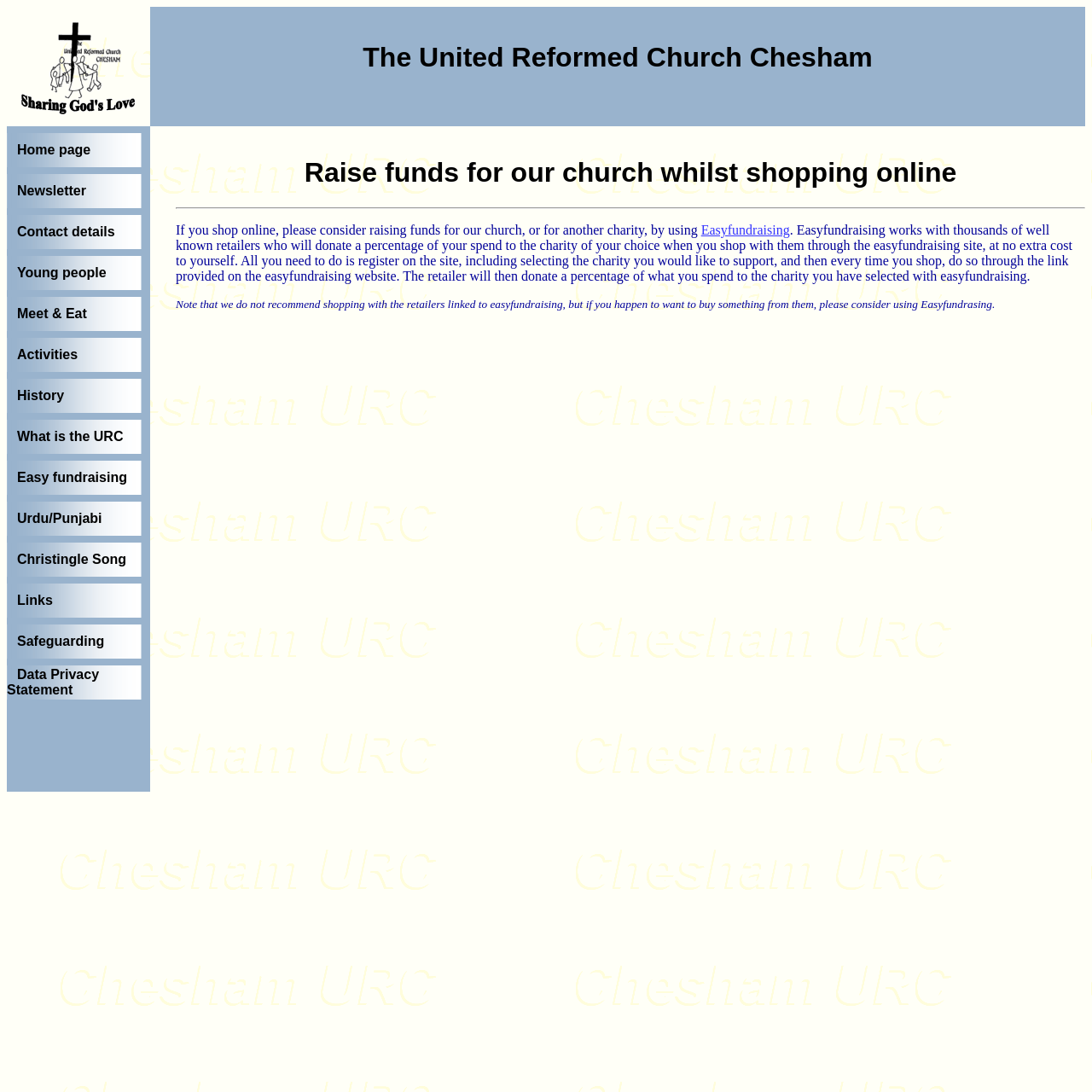What is the last menu item?
Using the image, give a concise answer in the form of a single word or short phrase.

Christingle Song